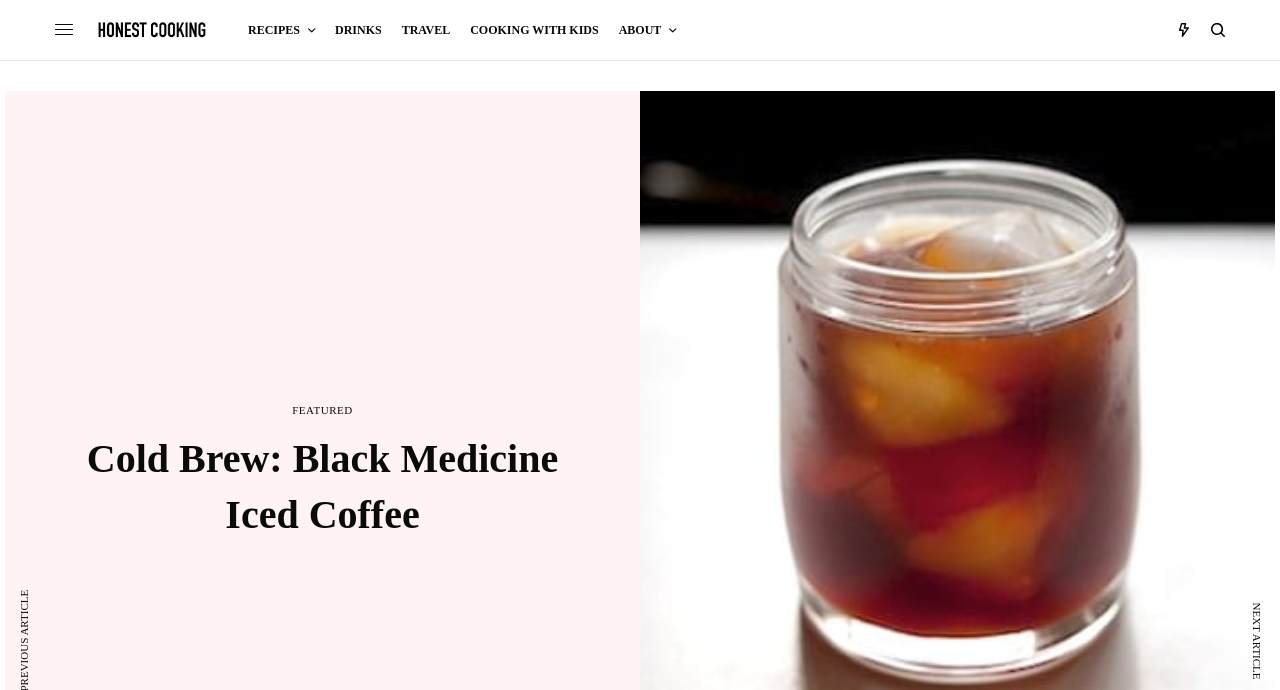Please locate the bounding box coordinates of the element that should be clicked to complete the given instruction: "read the article Cold Brew: Black Medicine Iced Coffee".

[0.043, 0.625, 0.461, 0.787]